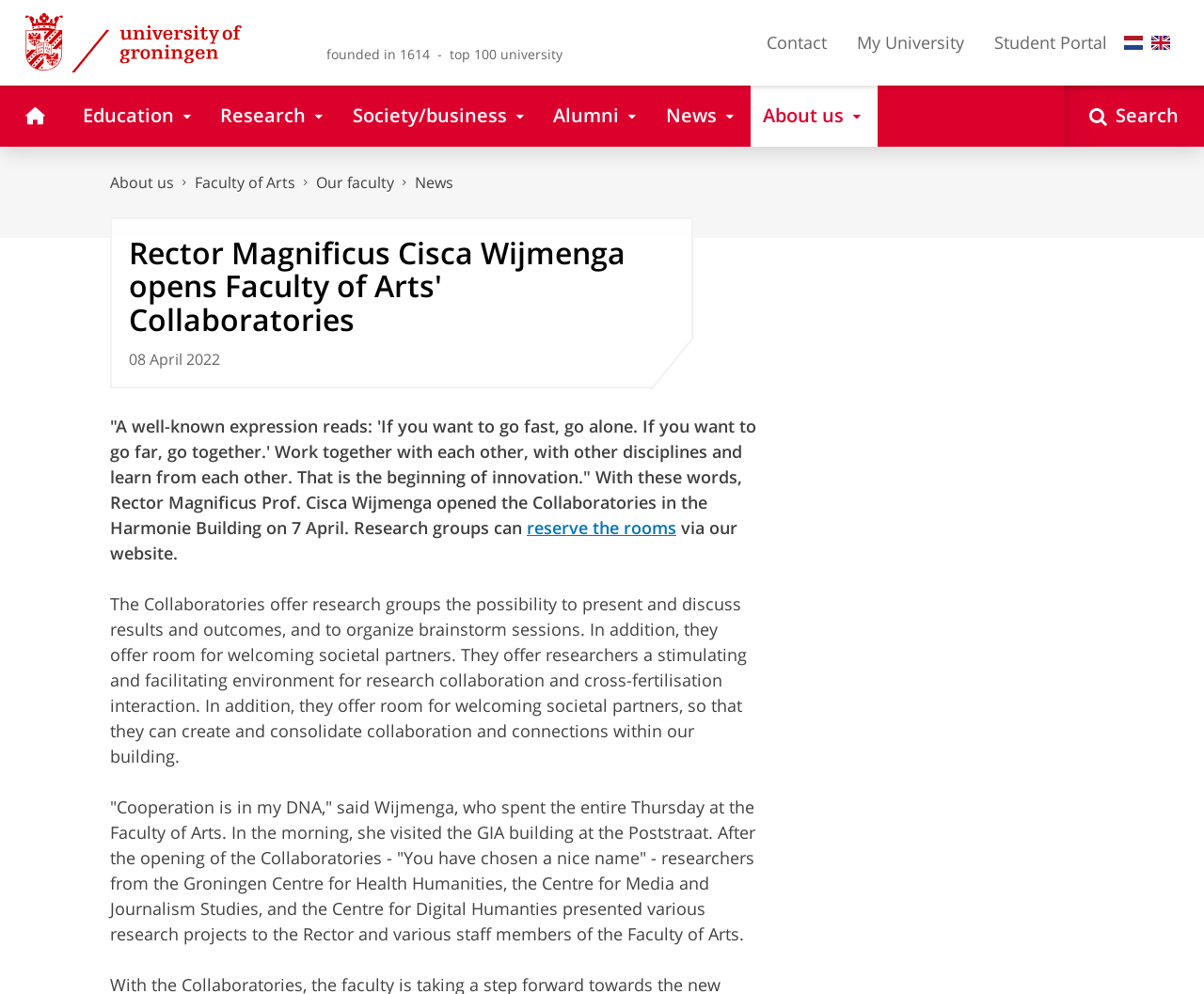Pinpoint the bounding box coordinates of the clickable element to carry out the following instruction: "reserve the rooms."

[0.438, 0.52, 0.562, 0.542]